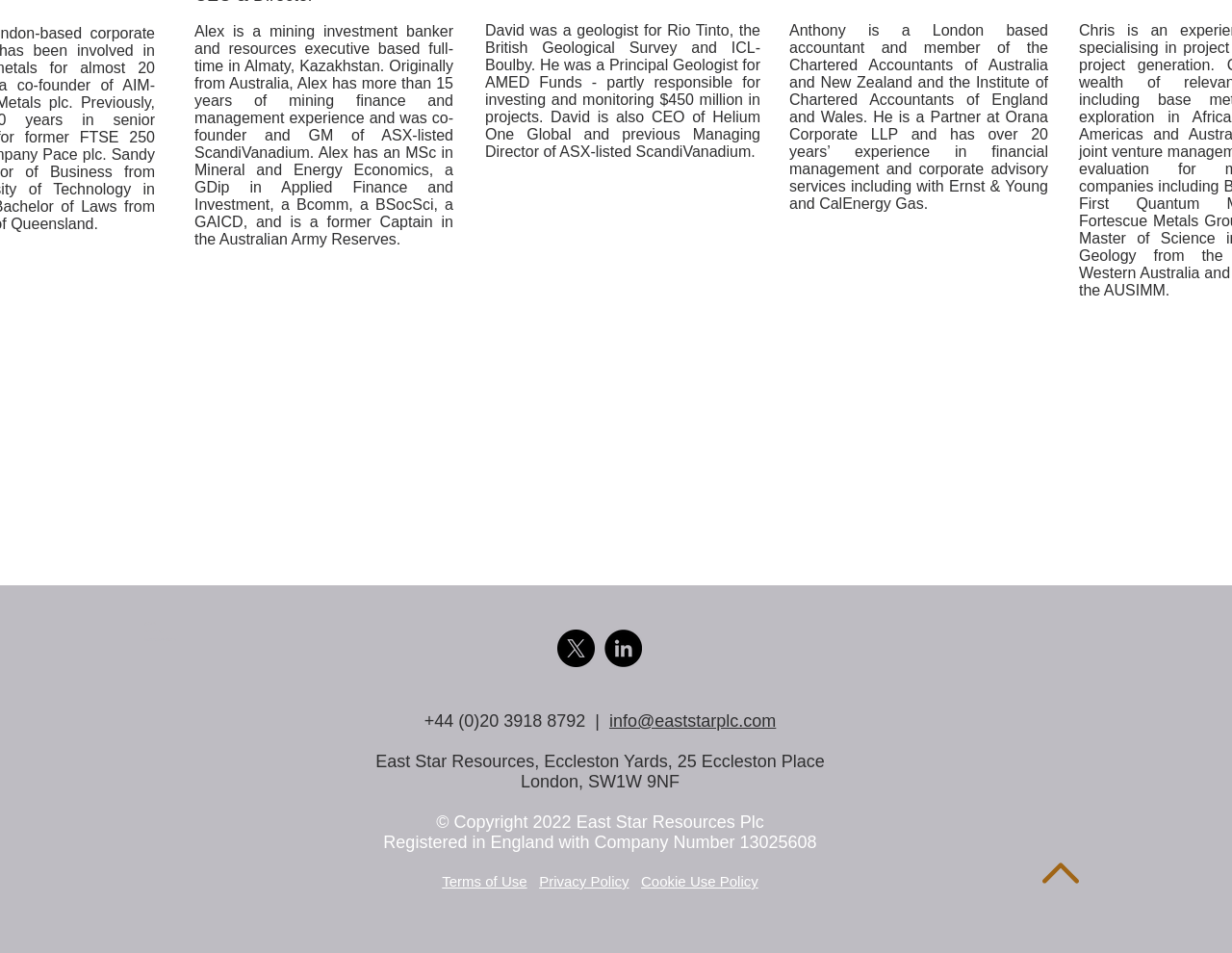Determine the bounding box for the HTML element described here: "aria-label="LinkedIn - Black Circle"". The coordinates should be given as [left, top, right, bottom] with each number being a float between 0 and 1.

[0.491, 0.661, 0.521, 0.7]